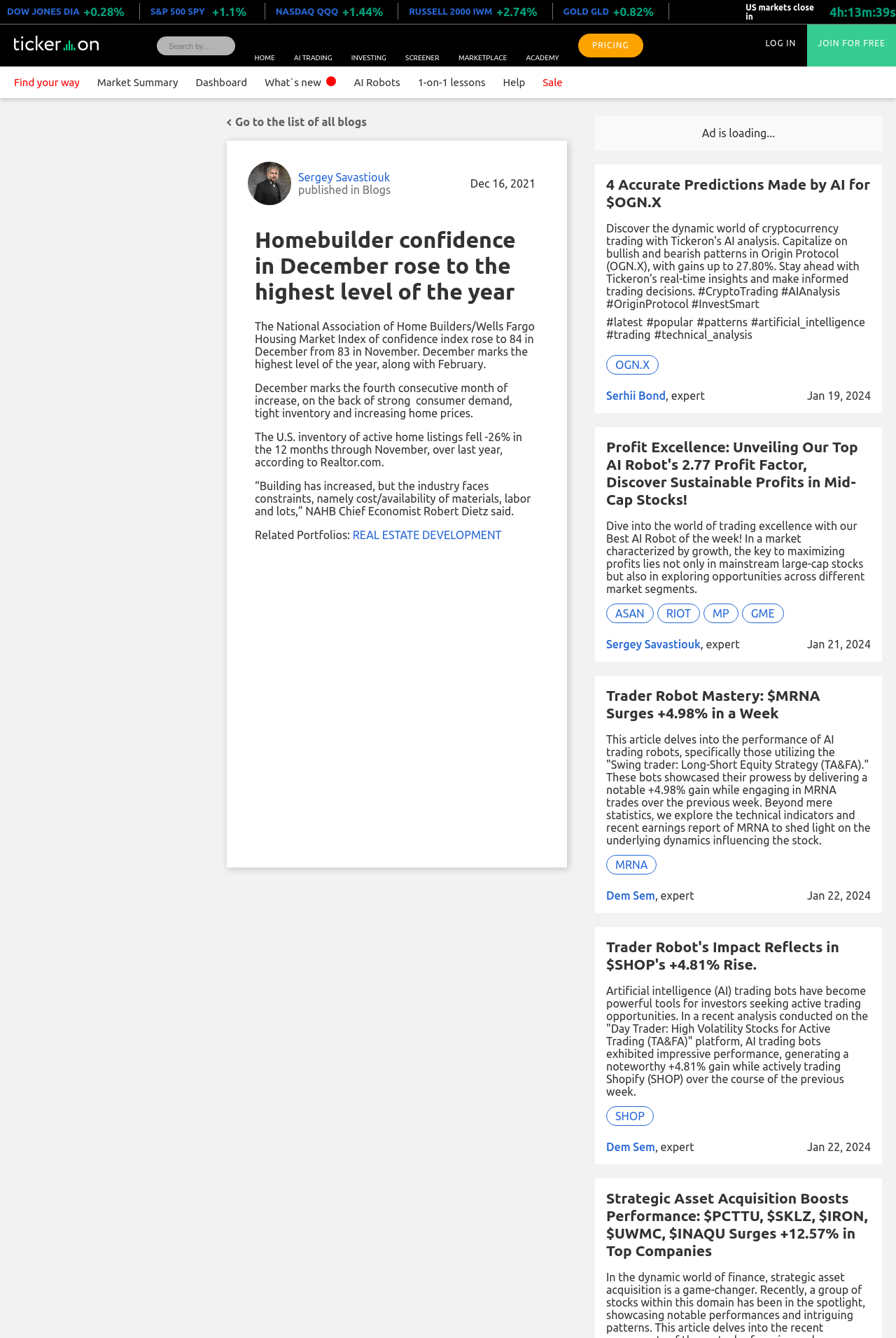Identify the coordinates of the bounding box for the element that must be clicked to accomplish the instruction: "Click on the 'trade ideas' link".

[0.152, 0.018, 0.262, 0.05]